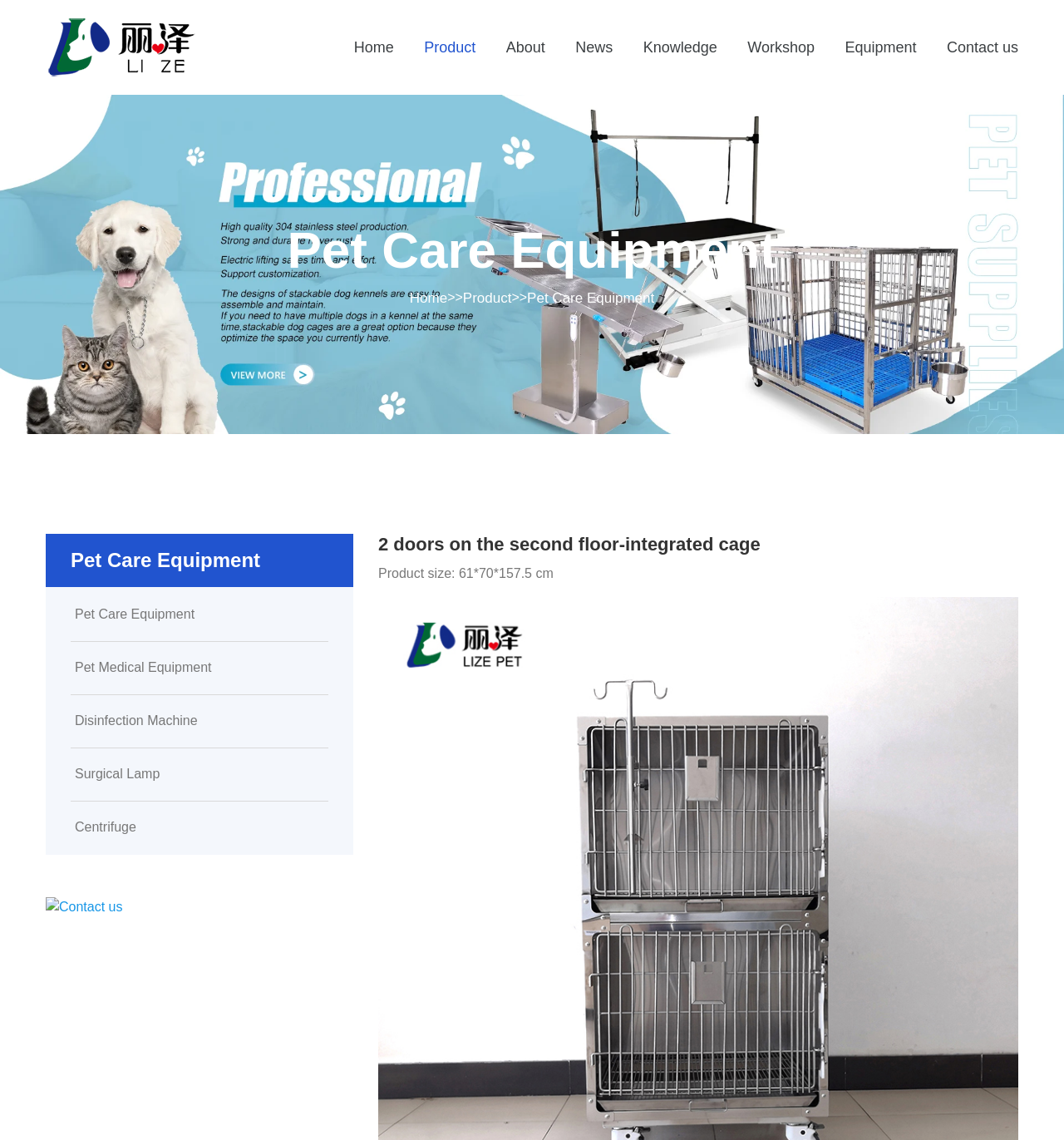Based on the description "Contact us", find the bounding box of the specified UI element.

[0.89, 0.0, 0.957, 0.083]